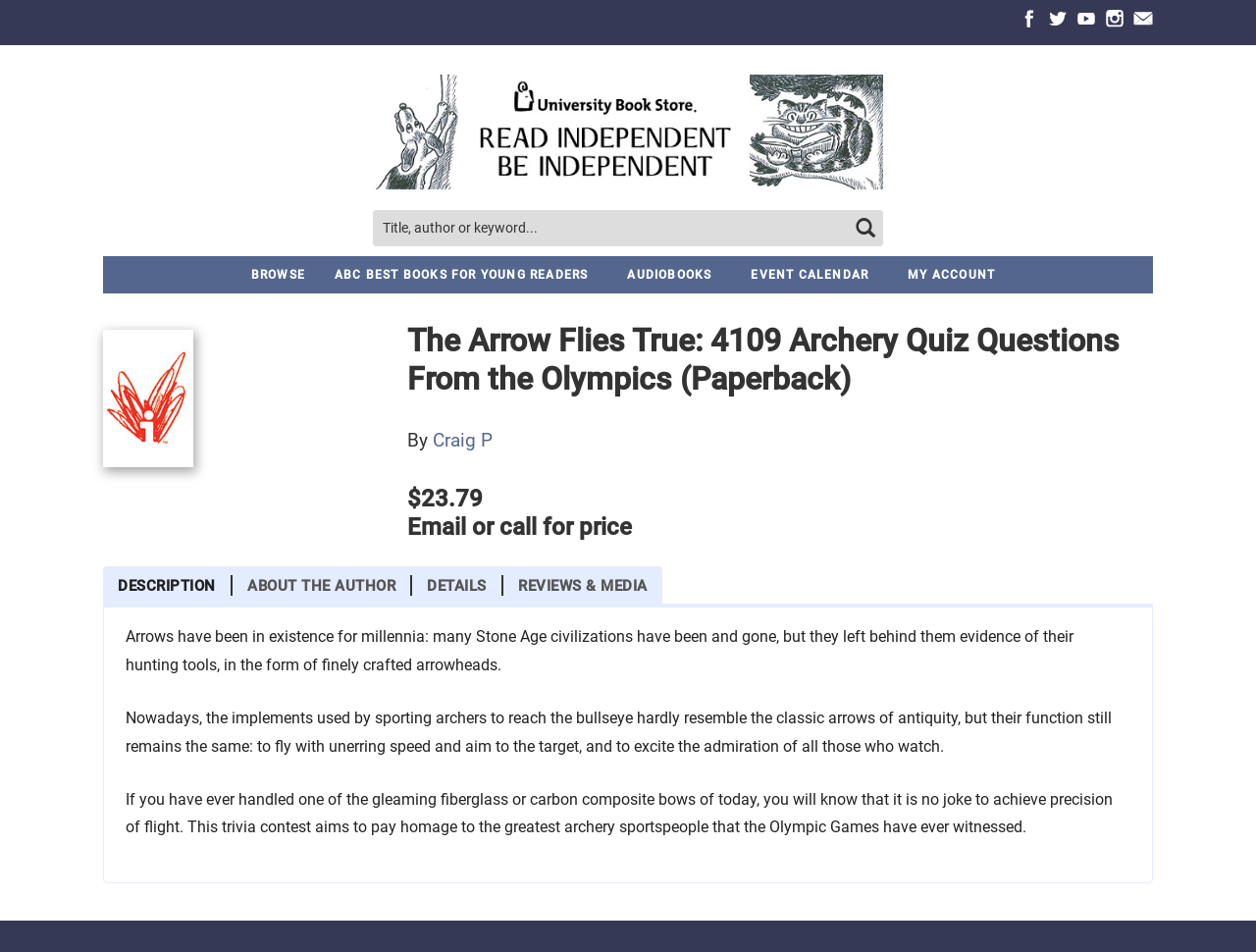Can you identify the bounding box coordinates of the clickable region needed to carry out this instruction: 'Check the post from December 2023'? The coordinates should be four float numbers within the range of 0 to 1, stated as [left, top, right, bottom].

None